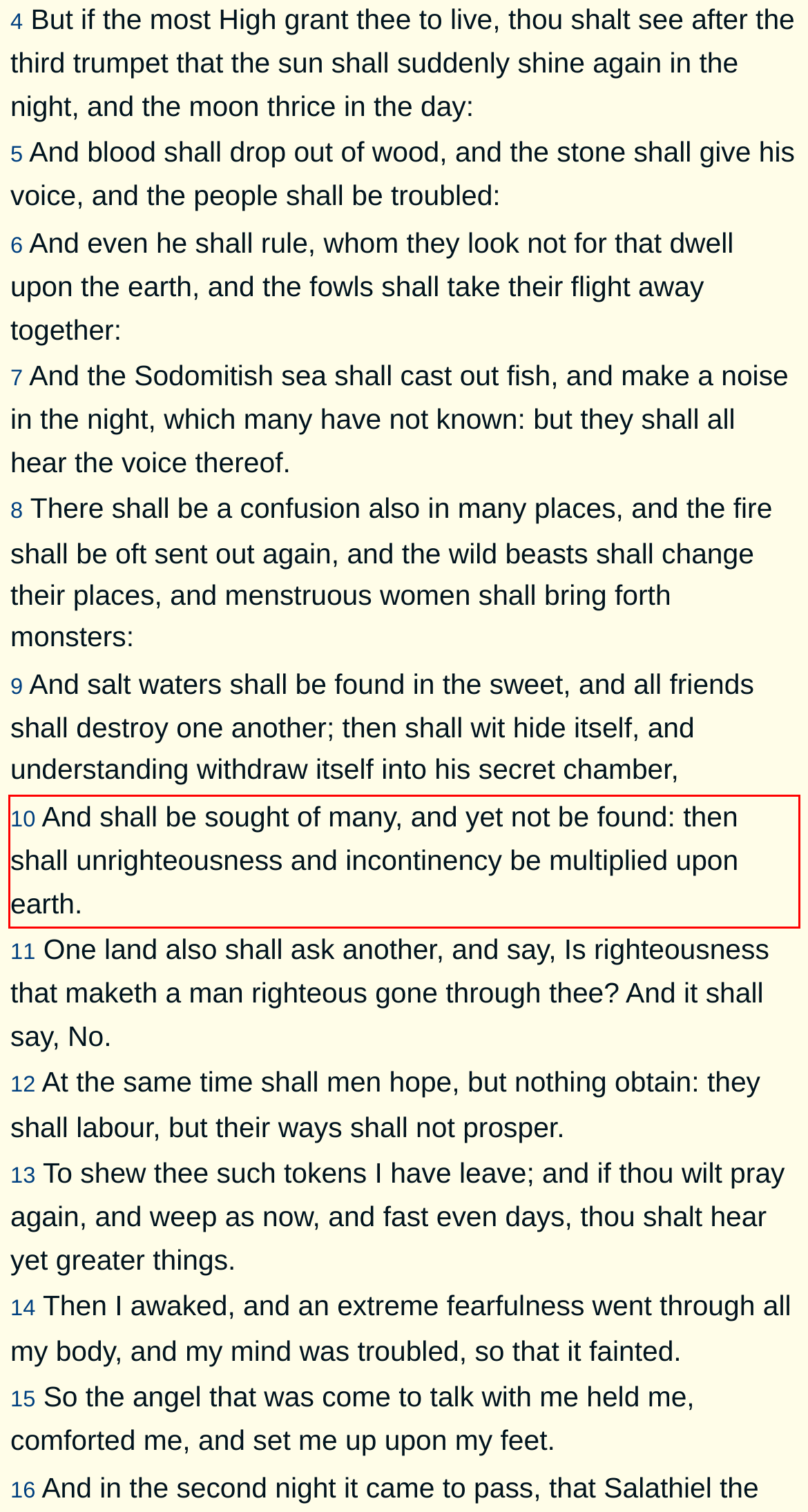Identify the text inside the red bounding box in the provided webpage screenshot and transcribe it.

10 And shall be sought of many, and yet not be found: then shall unrighteousness and incontinency be multiplied upon earth.